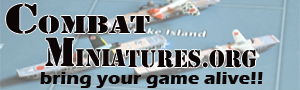Explain the image in a detailed and thorough manner.

The image features a dynamic banner for "Combat Miniatures.org," which invites players to enhance their gaming experience. The banner prominently displays the website's name in bold, eye-catching text, with a tagline that reads, "bring your game alive!!" Below the text, various miniature aircraft models are displayed, suggesting a focus on aerial combat and strategy games. The backdrop appears to be a game board set up for a tabletop miniature game, evoking a sense of adventure and tactical play. This visual serves as an engaging invitation for gamers and enthusiasts alike to explore the offerings and community at Combat Miniatures.org.